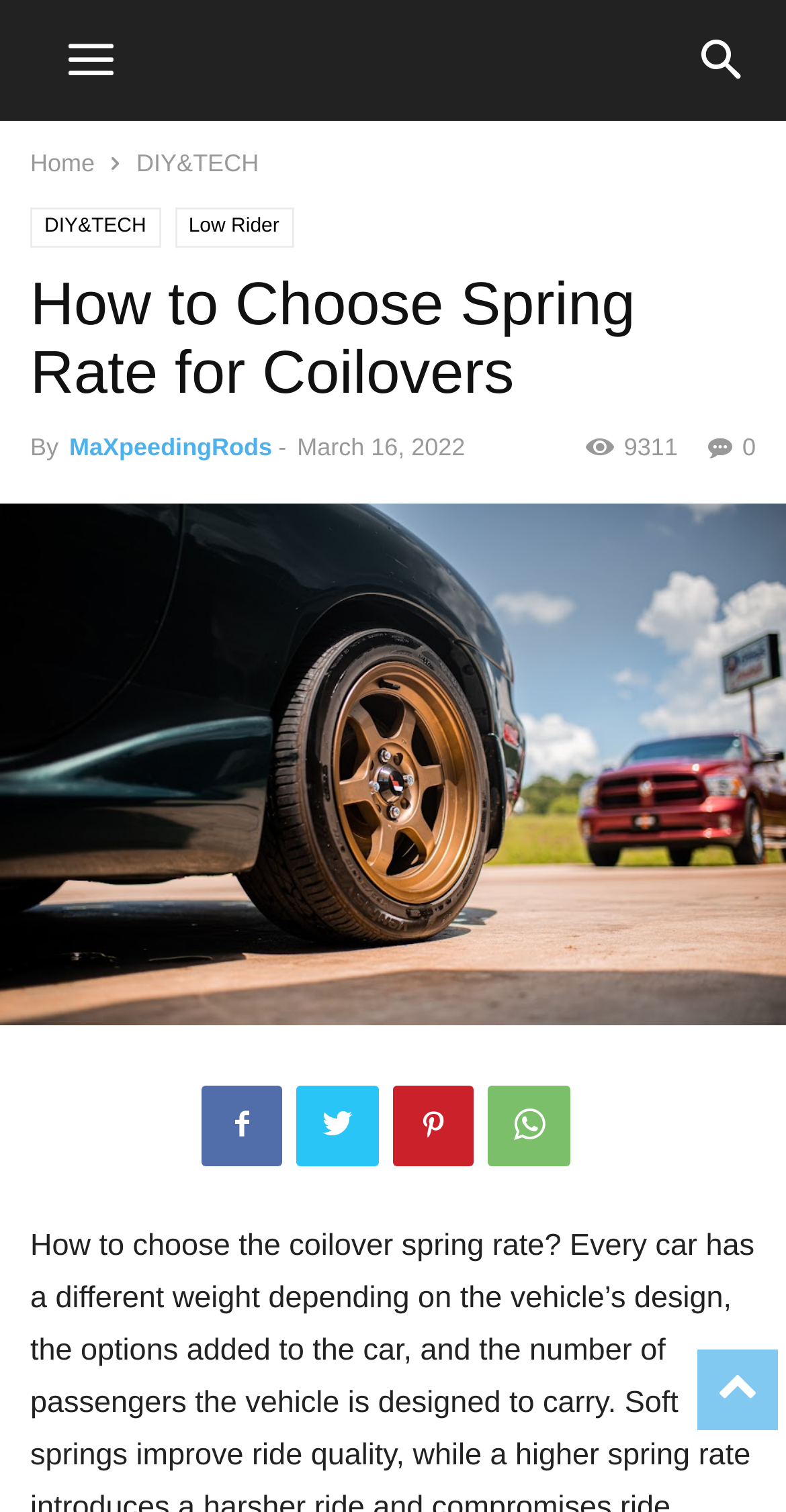Pinpoint the bounding box coordinates of the area that should be clicked to complete the following instruction: "read MaXpeedingRods blog". The coordinates must be given as four float numbers between 0 and 1, i.e., [left, top, right, bottom].

[0.088, 0.286, 0.346, 0.305]